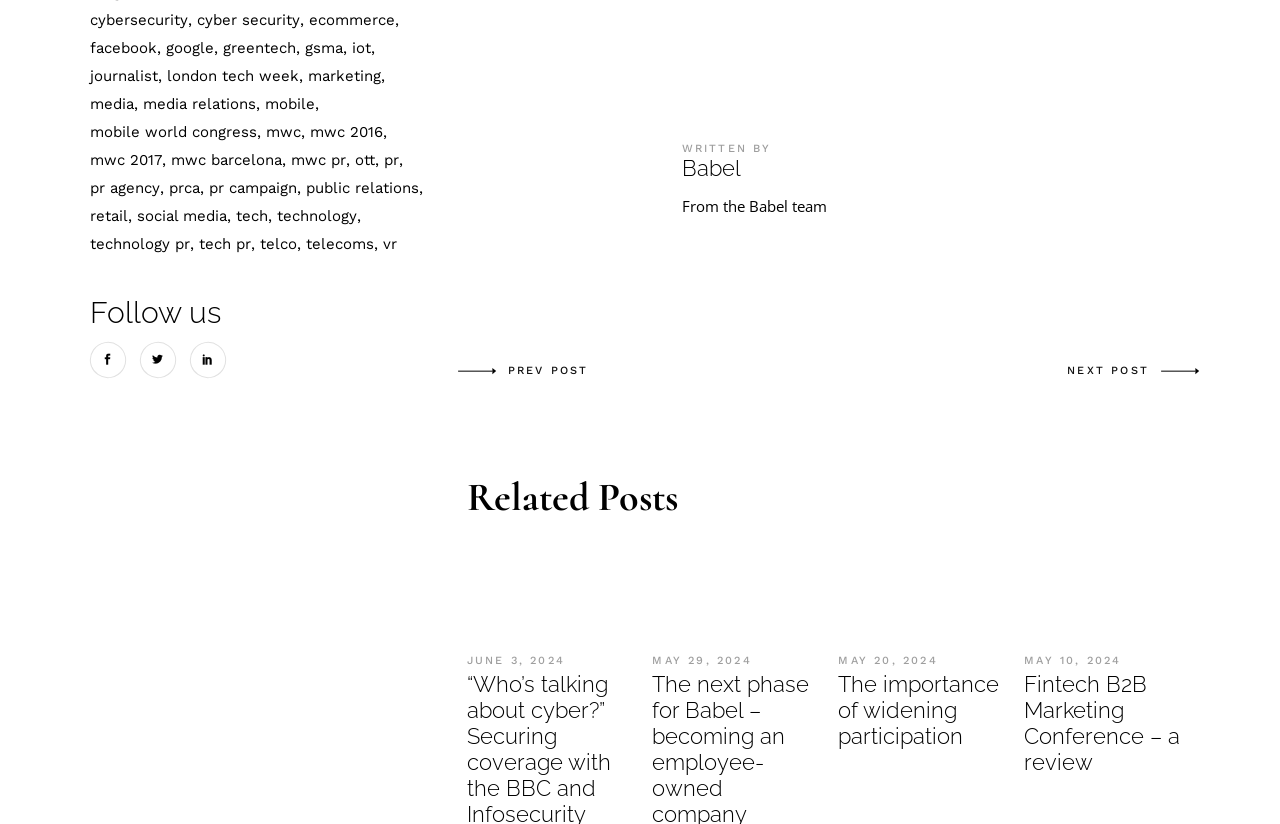Locate the bounding box coordinates of the UI element described by: "cybersecurity". The bounding box coordinates should consist of four float numbers between 0 and 1, i.e., [left, top, right, bottom].

[0.07, 0.01, 0.147, 0.042]